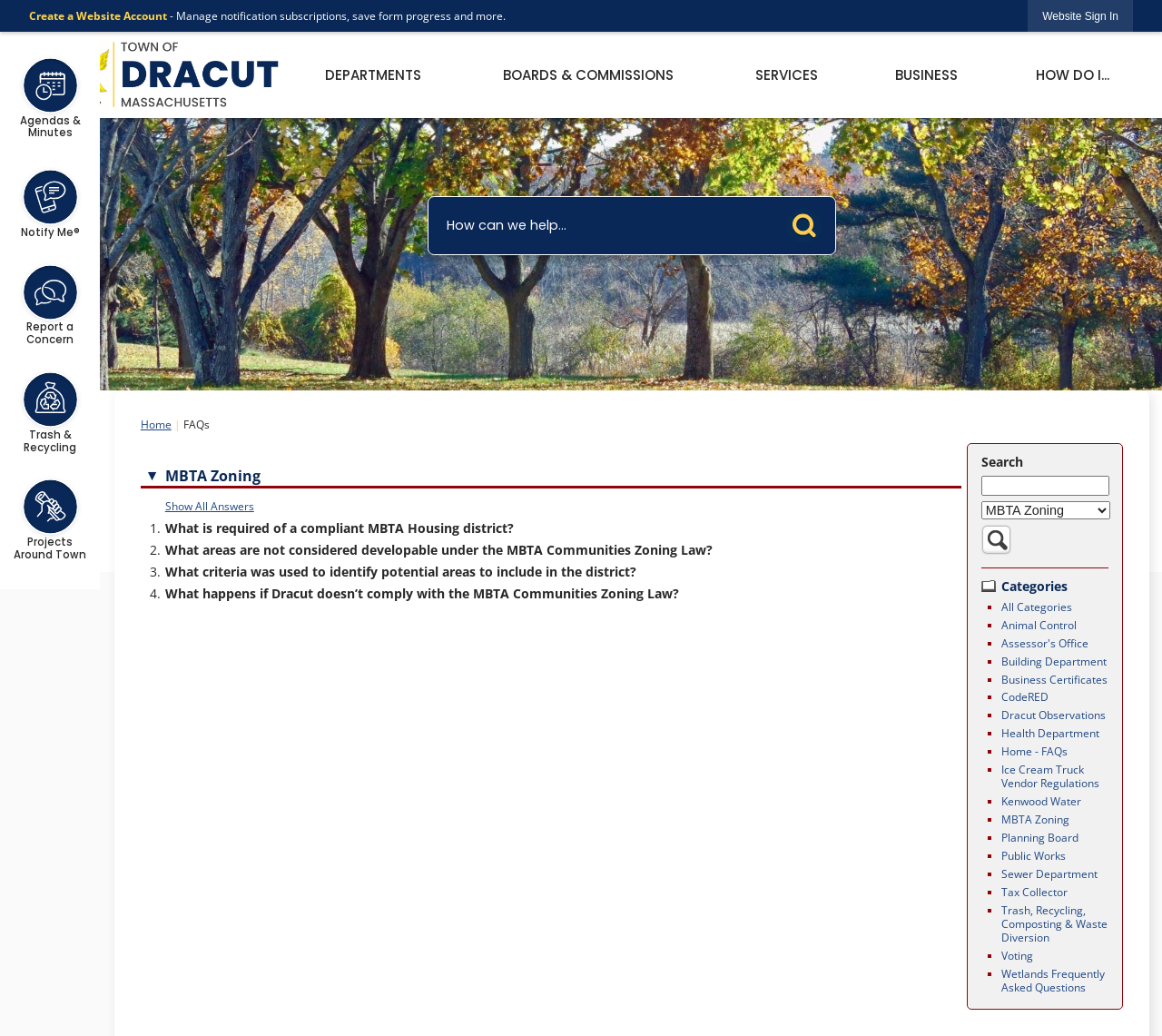What is the topic of the FAQs section?
Respond to the question with a single word or phrase according to the image.

MBTA Zoning